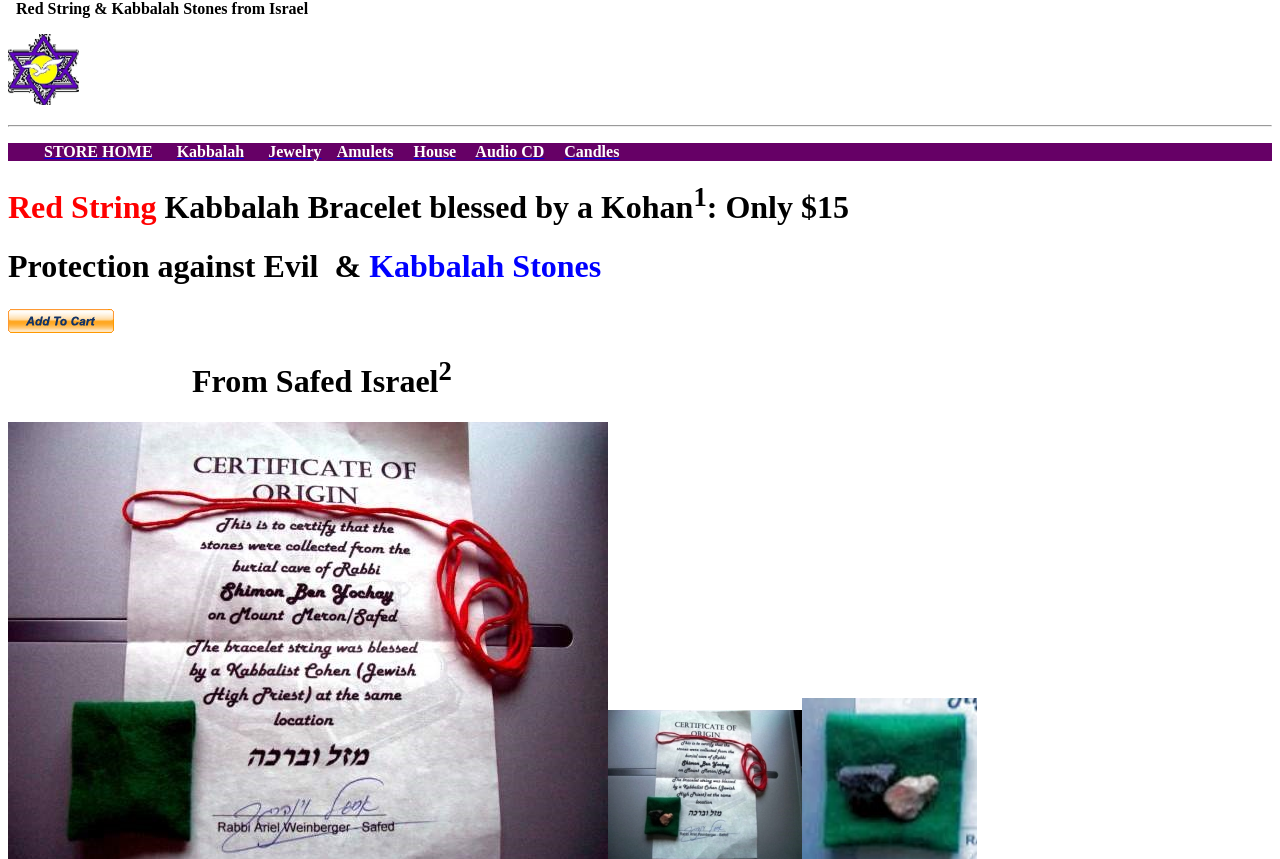Detail the features and information presented on the webpage.

This webpage is about Red String Kabbalah Bracelets and Kabbalah Stones from Israel. At the top, there is a small image and a title "Red String & Kabbalah Stones from Israel" followed by some empty space. Below the title, there is a horizontal separator line that spans the entire width of the page.

Above the separator line, there are several links to different categories, including "STORE HOME", "Kabbalah", "Jewelry", "Amulets", "House", "Audio CD", and "Candles". These links are arranged horizontally, with some empty space between each link.

Below the separator line, there are three headings. The first heading reads "Red String Kabbalah Bracelet blessed by a Kohan1: Only $15" and has a superscript "1" at the end. The second heading is "Protection against Evil & Kabbalah Stones". The third heading is "From Safed Israel2" and has a superscript "2" at the end.

At the bottom of the page, there is a button that says "Make payments with PayPal - it's fast, free and secure!".